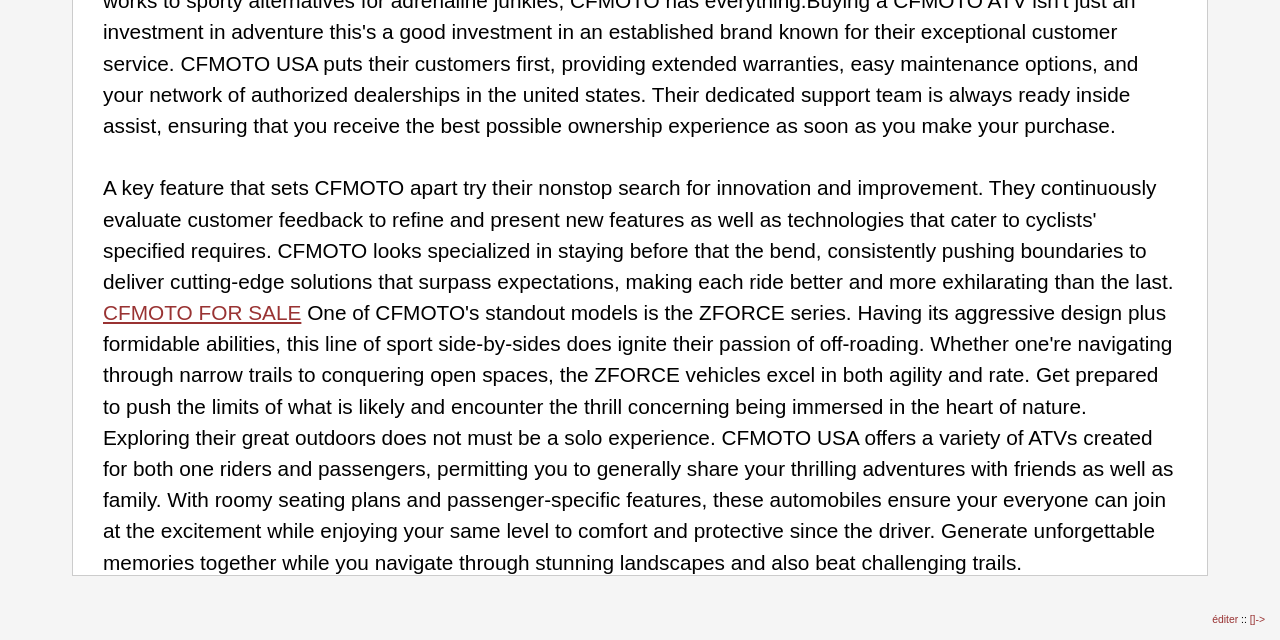Please find the bounding box for the UI element described by: "CFMOTO FOR SALE".

[0.08, 0.47, 0.235, 0.506]